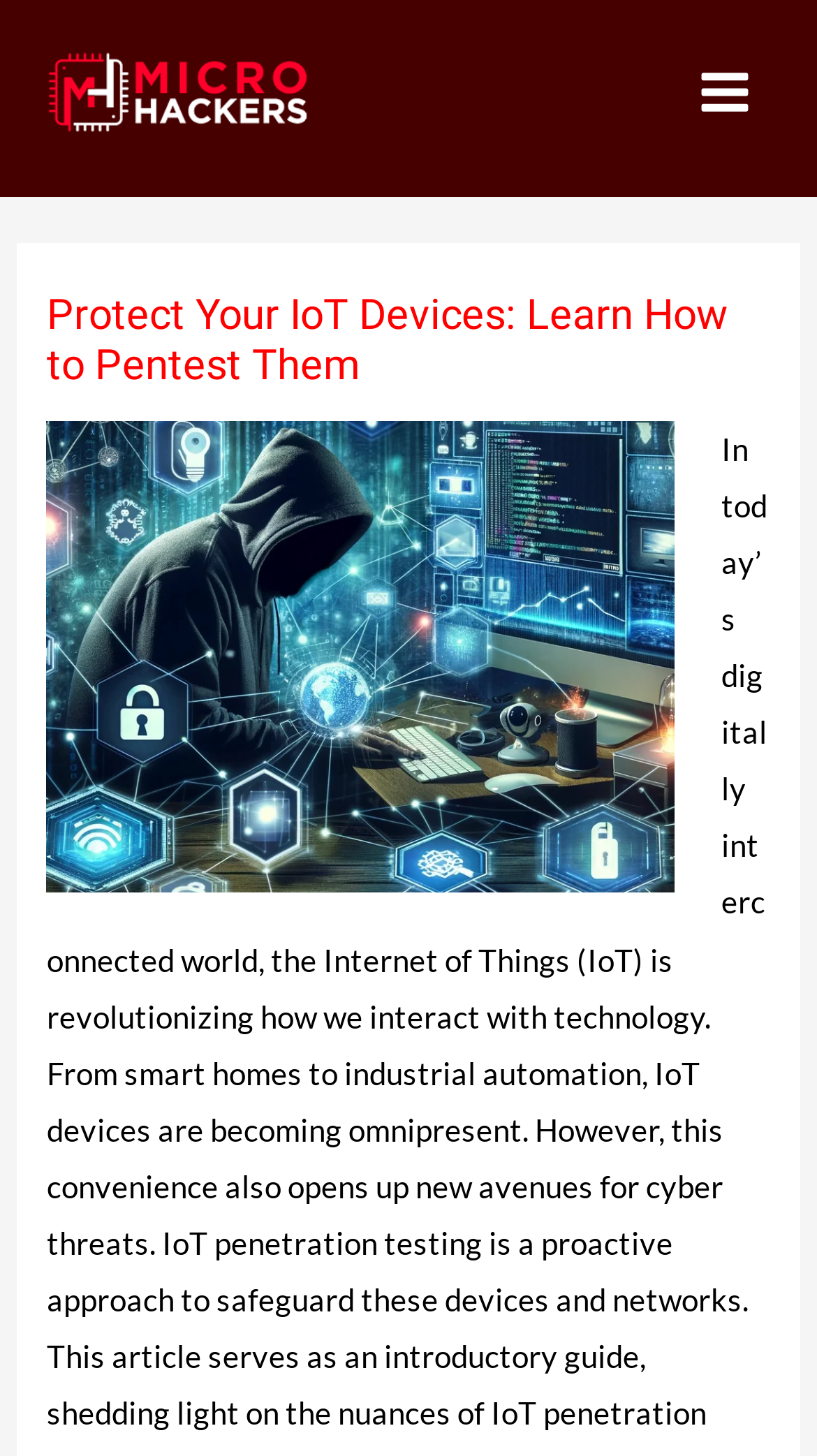For the following element description, predict the bounding box coordinates in the format (top-left x, top-left y, bottom-right x, bottom-right y). All values should be floating point numbers between 0 and 1. Description: Main Menu

[0.826, 0.028, 0.949, 0.097]